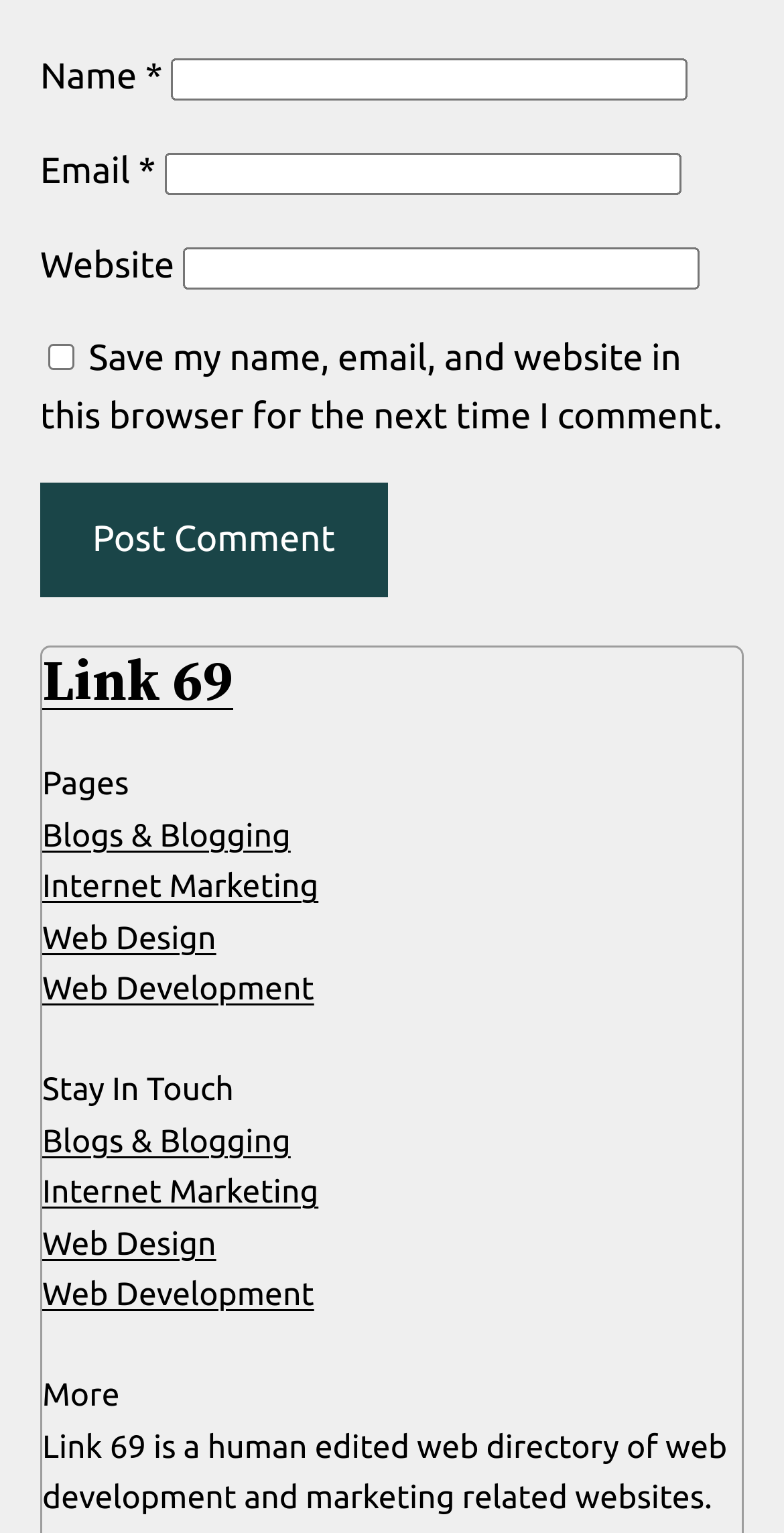Identify the bounding box coordinates for the region to click in order to carry out this instruction: "Visit Link 69". Provide the coordinates using four float numbers between 0 and 1, formatted as [left, top, right, bottom].

[0.054, 0.418, 0.297, 0.468]